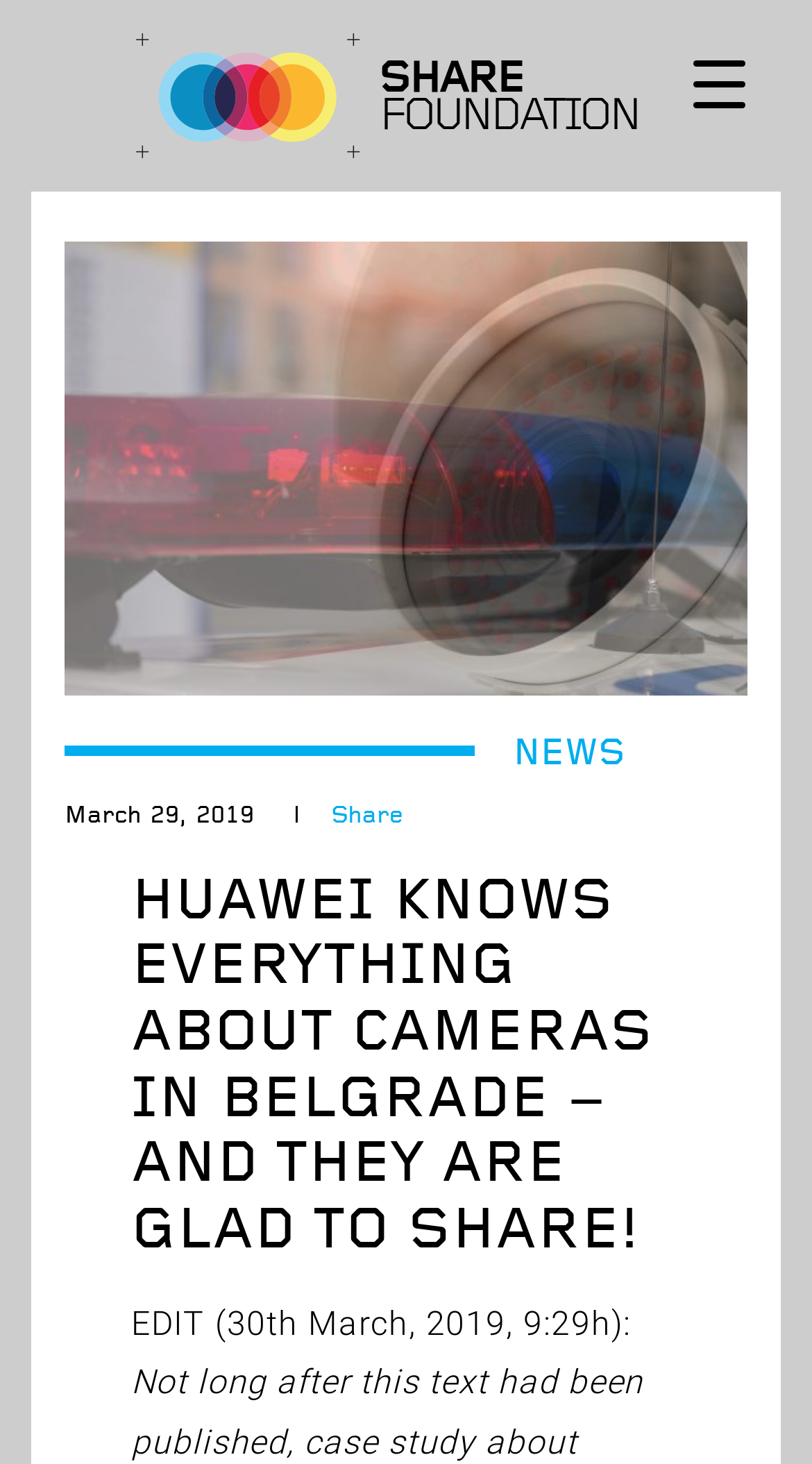Analyze the image and provide a detailed answer to the question: What is the date of the latest article?

I found the date of the latest article by looking at the static text element that says 'March 29, 2019' which is located below the 'NEWS' heading.